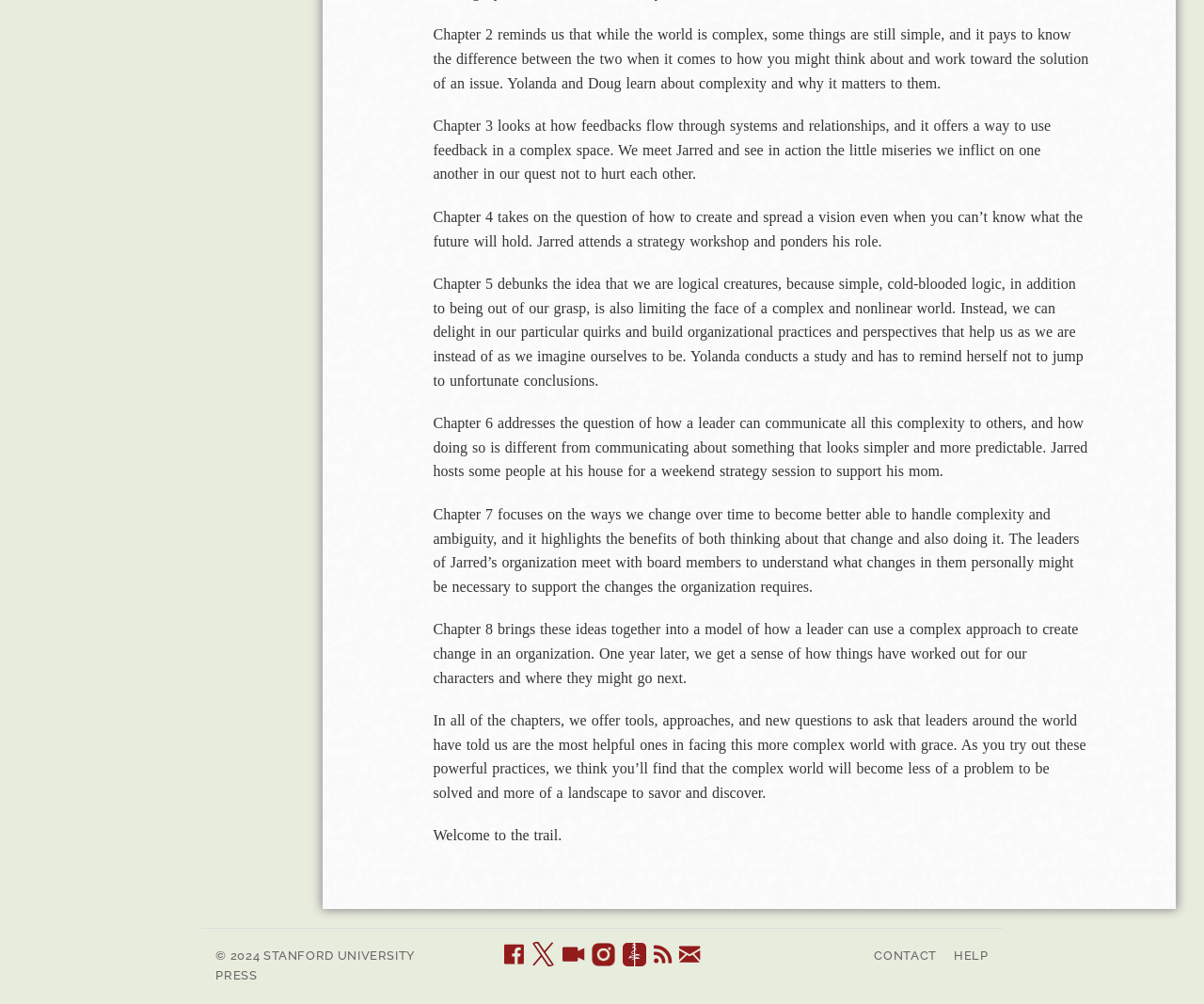Look at the image and answer the question in detail:
How many chapters are described on the page?

The page provides descriptions for Chapter 2 to Chapter 8, which suggests that there are 8 chapters described on the page.